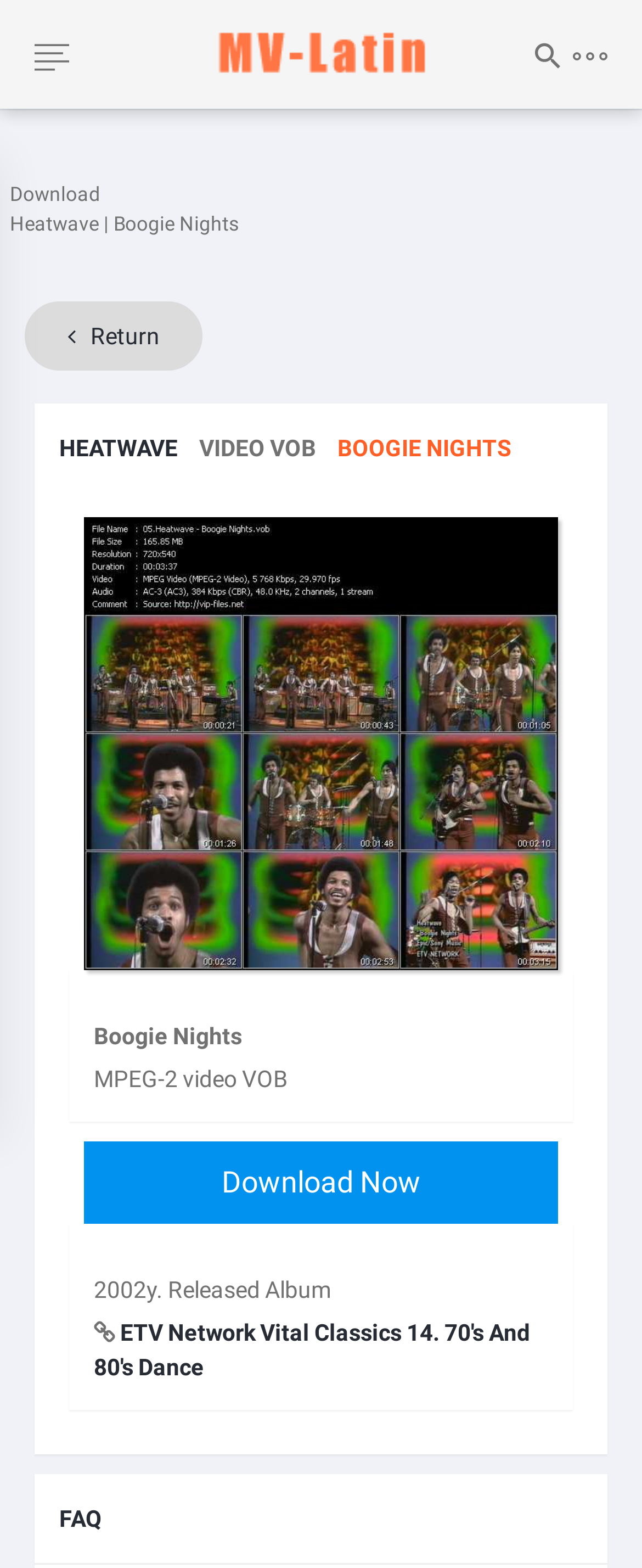Use a single word or phrase to answer the question:
What is the language of the website?

English